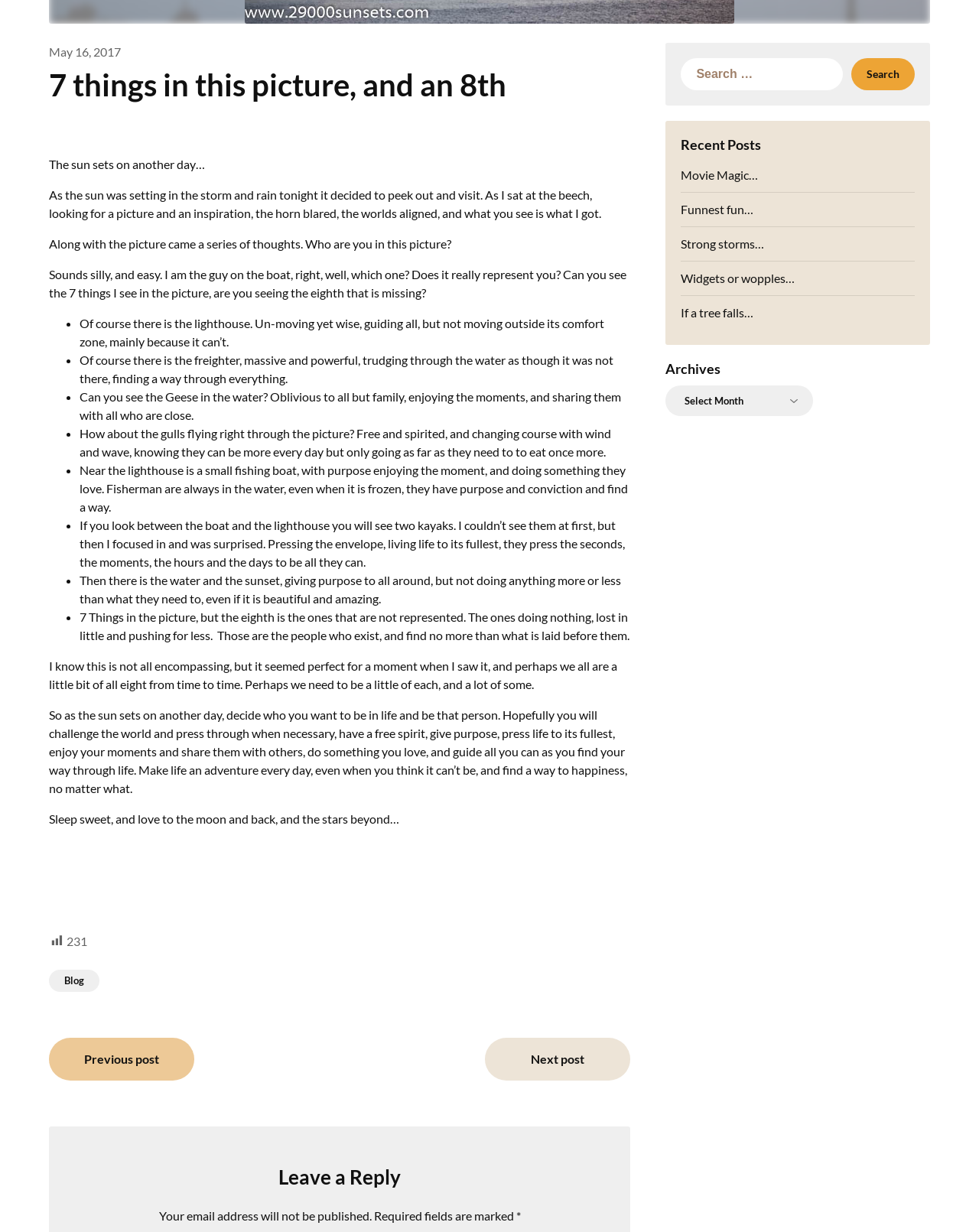Bounding box coordinates are specified in the format (top-left x, top-left y, bottom-right x, bottom-right y). All values are floating point numbers bounded between 0 and 1. Please provide the bounding box coordinate of the region this sentence describes: High viscosity oil

None